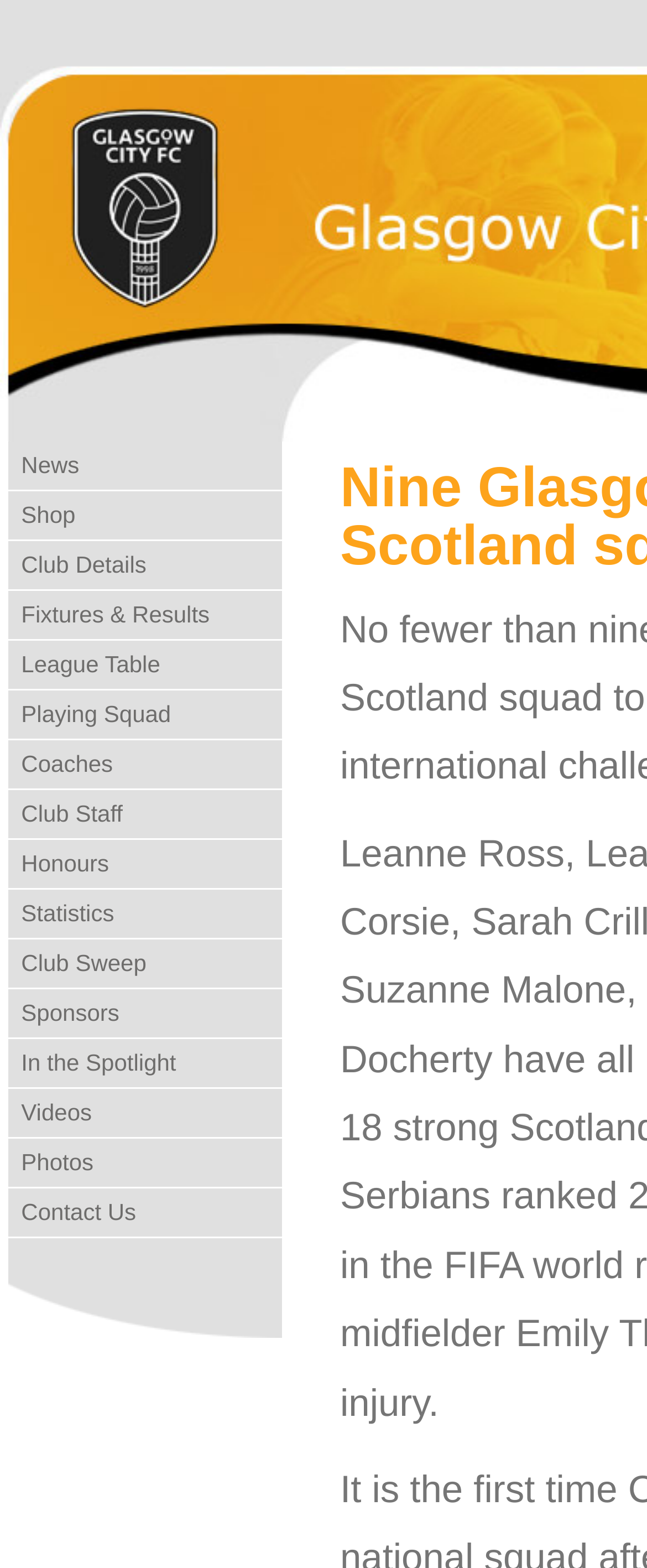Specify the bounding box coordinates for the region that must be clicked to perform the given instruction: "Contact the club".

[0.013, 0.758, 0.436, 0.789]